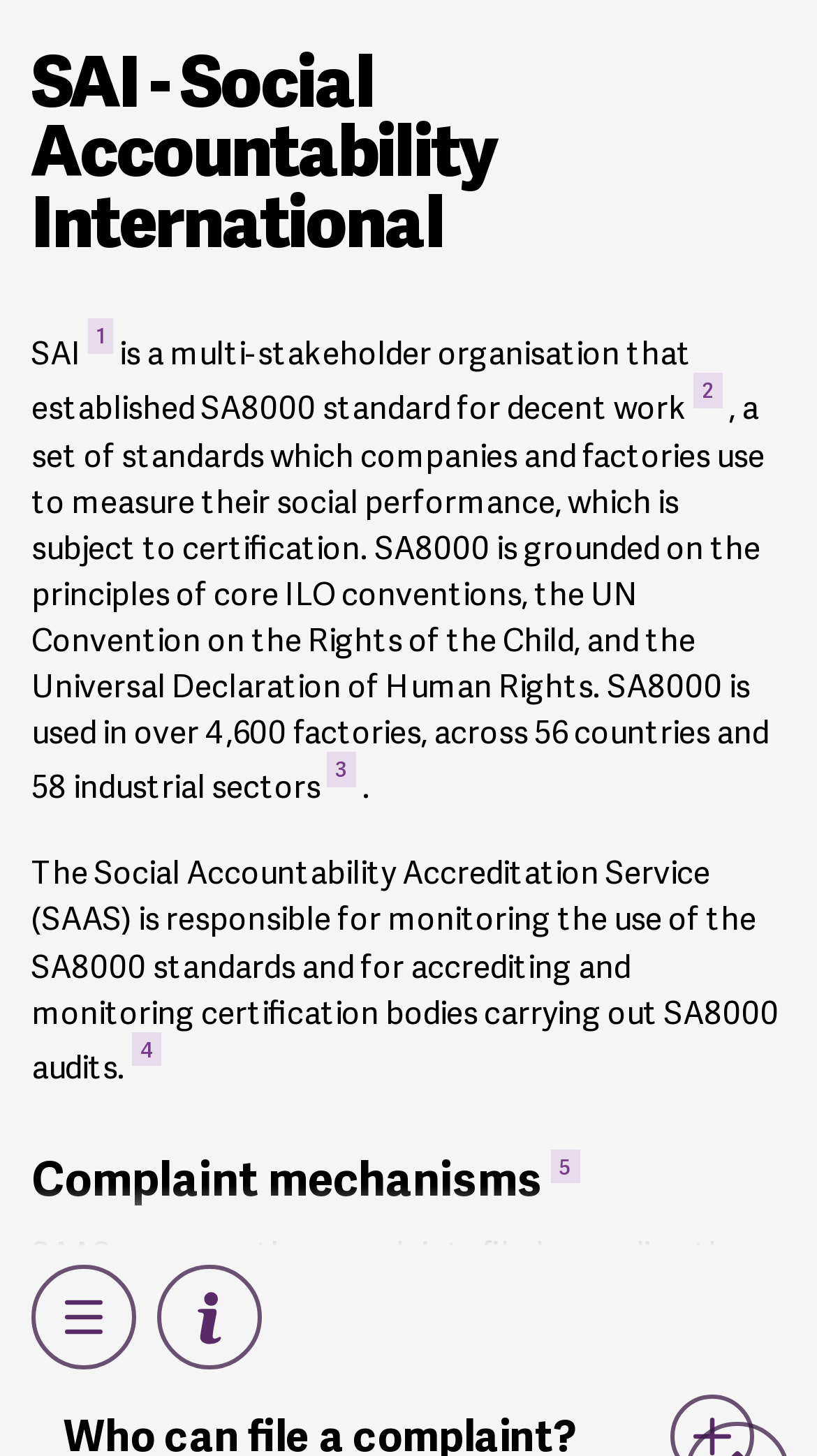What is SAI?
Analyze the screenshot and provide a detailed answer to the question.

Based on the webpage, SAI stands for Social Accountability International, which is a multi-stakeholder organisation that established SA8000 standard for decent work. This information can be found in the header section of the webpage.